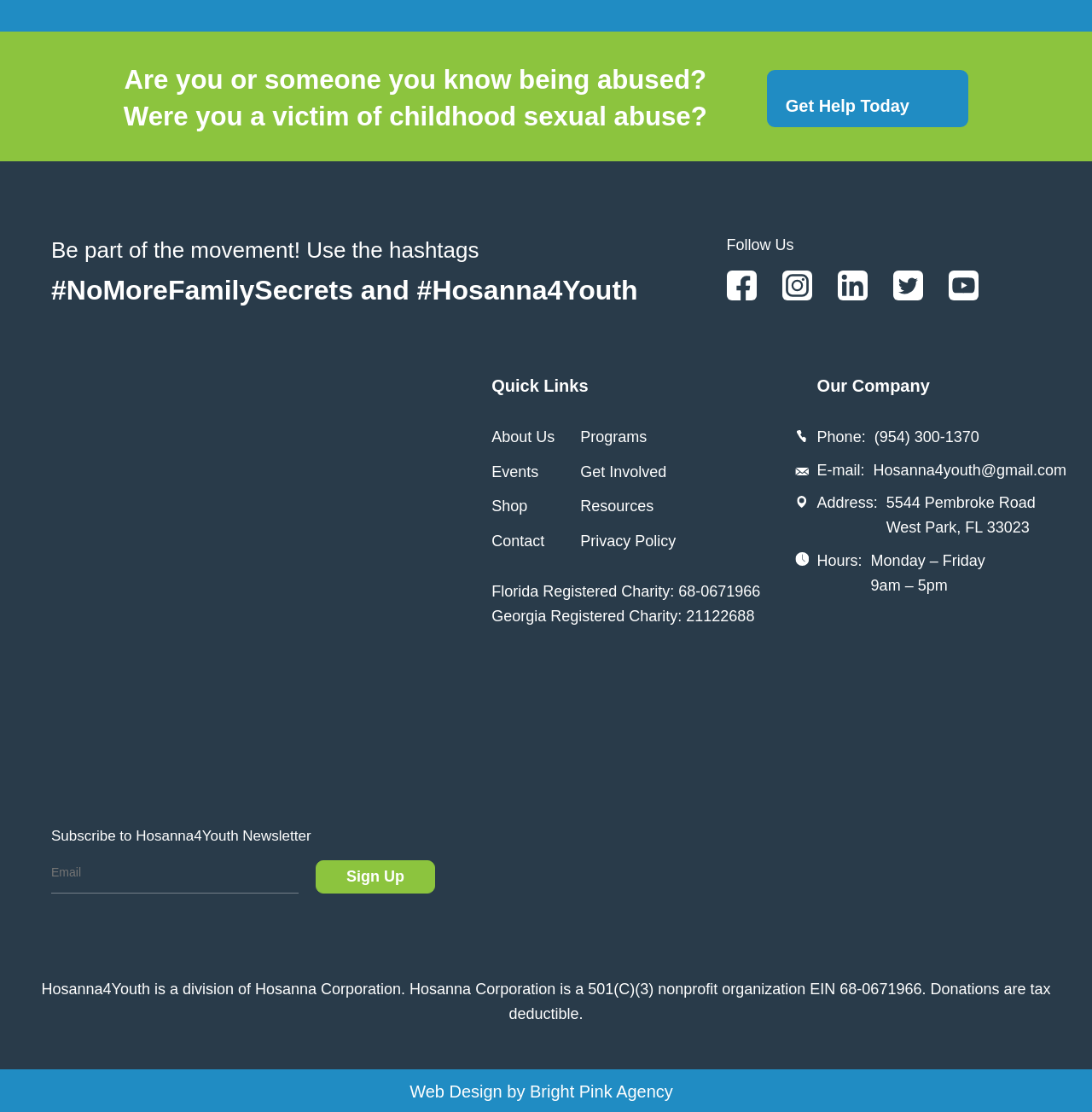How can I contact the organization?
Examine the webpage screenshot and provide an in-depth answer to the question.

The webpage provides contact information, including a phone number, email address, and physical address, which can be used to get in touch with the organization.